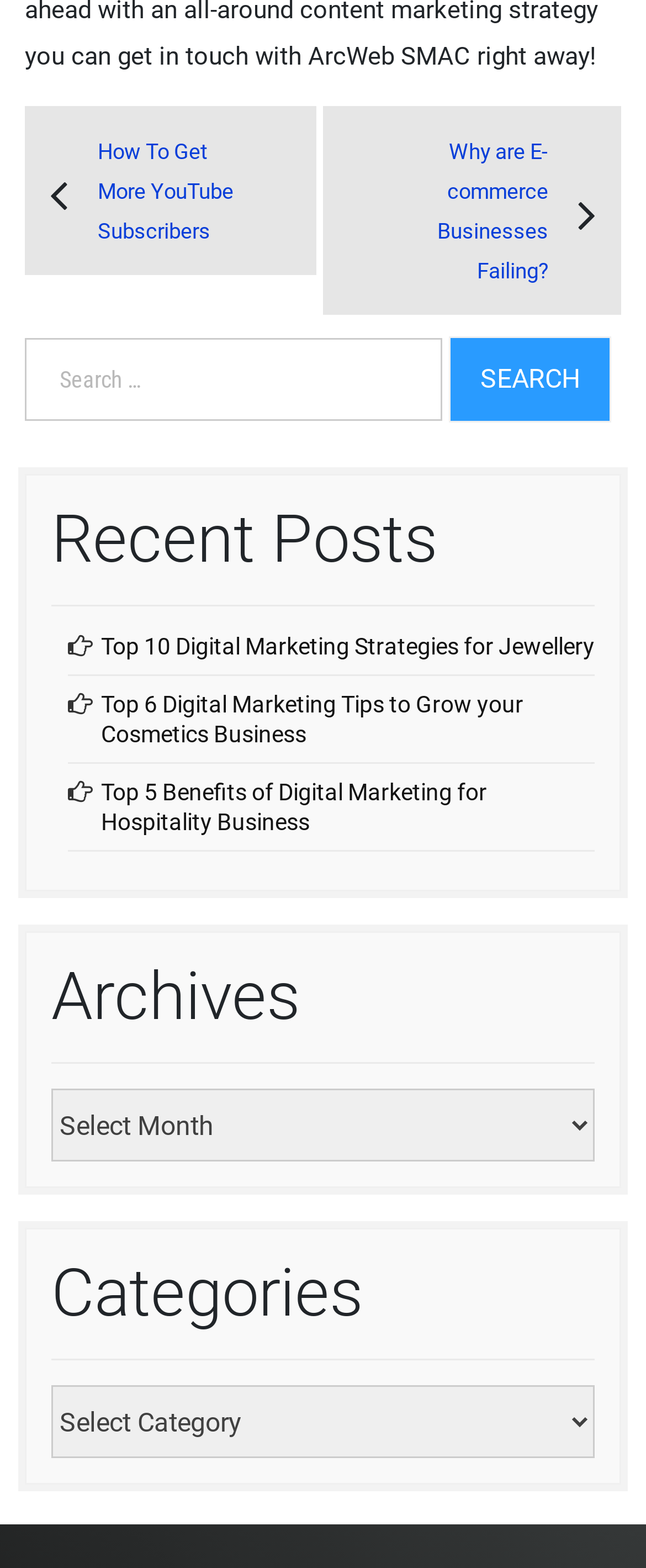Using the provided element description "parent_node: SEARCH FOR: value="Search"", determine the bounding box coordinates of the UI element.

[0.695, 0.215, 0.946, 0.27]